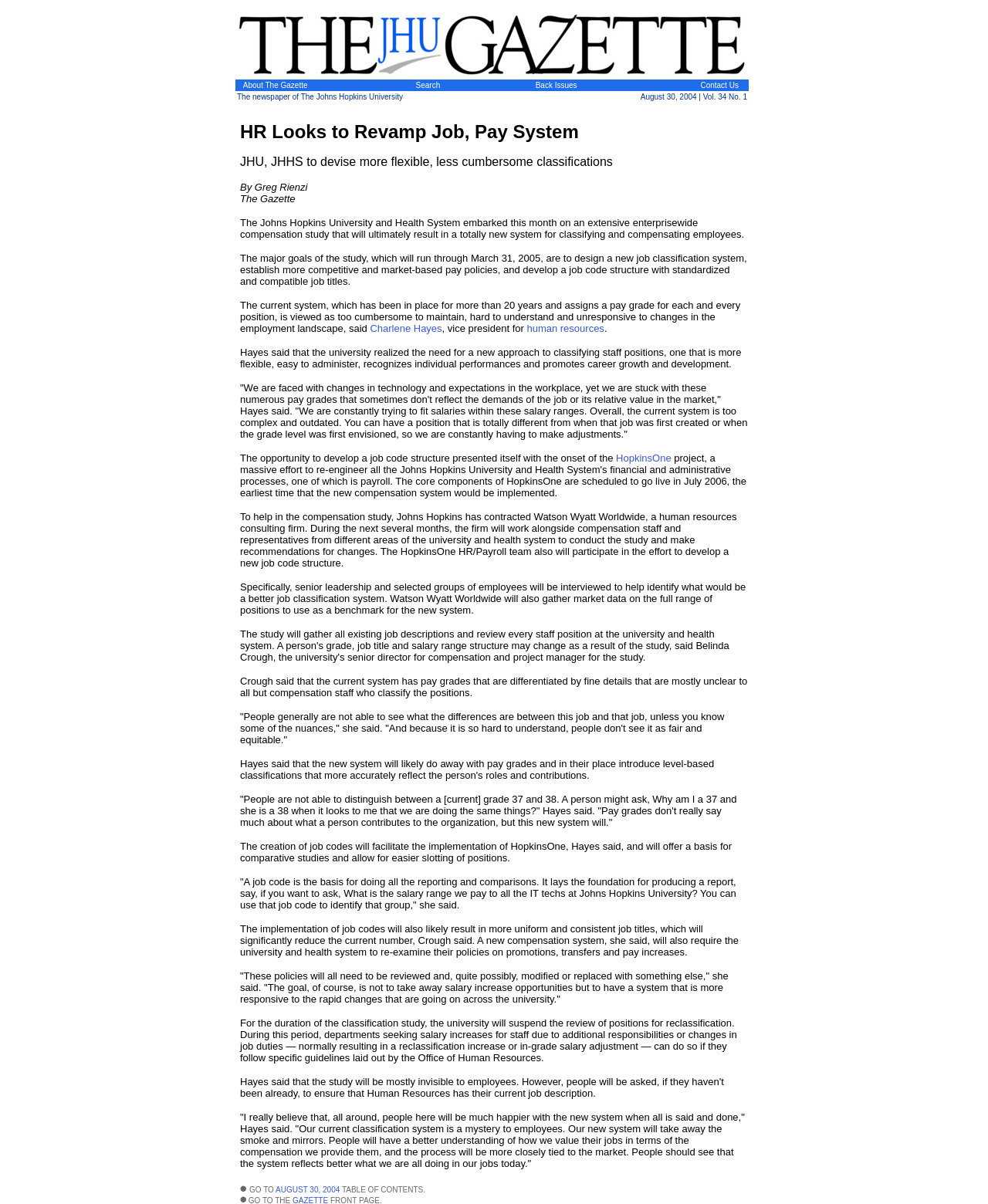Please find the bounding box coordinates of the element that must be clicked to perform the given instruction: "Click on the 'About The Gazette' link". The coordinates should be four float numbers from 0 to 1, i.e., [left, top, right, bottom].

[0.24, 0.064, 0.311, 0.075]